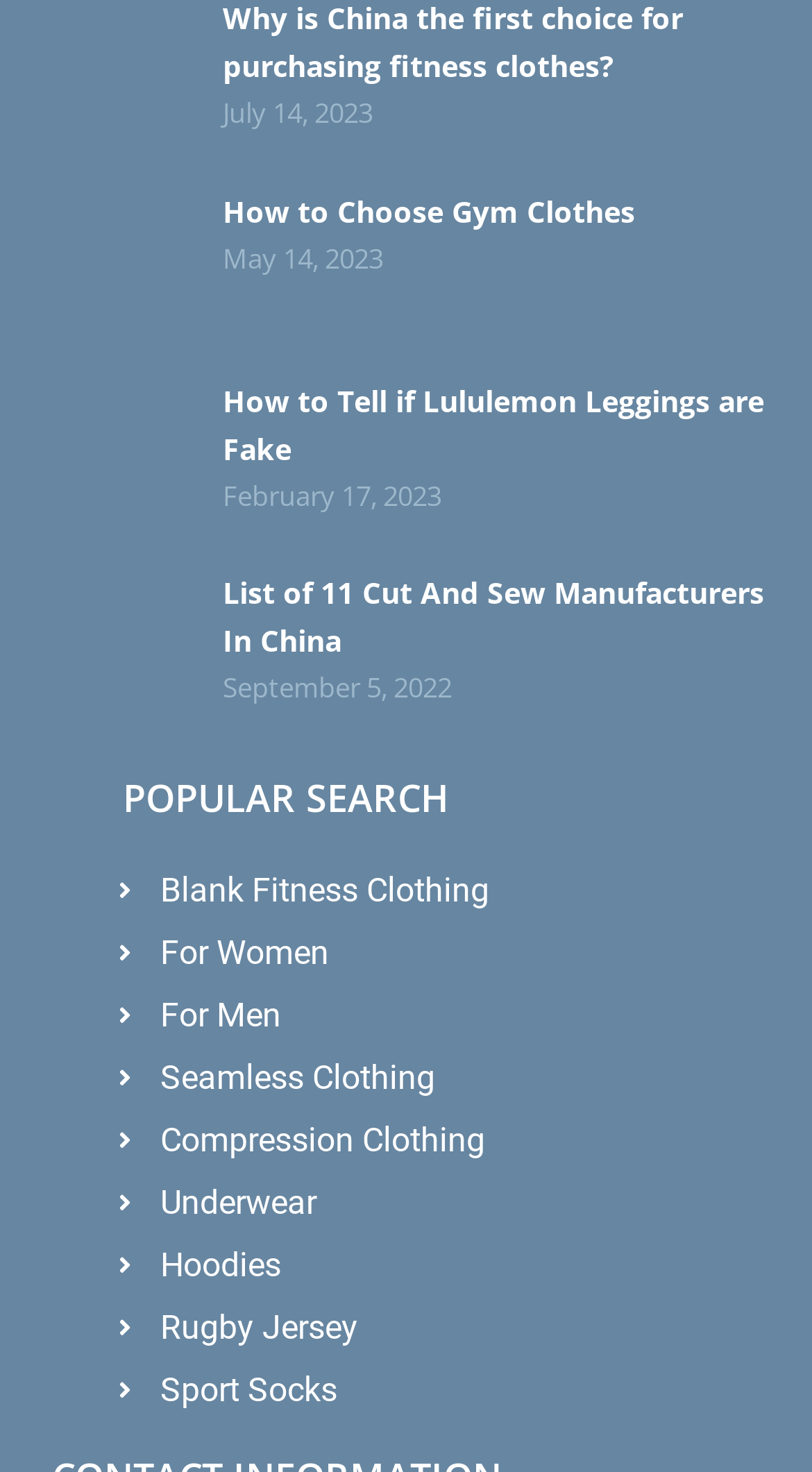Find the bounding box of the web element that fits this description: "Hoodies".

[0.146, 0.843, 0.936, 0.877]